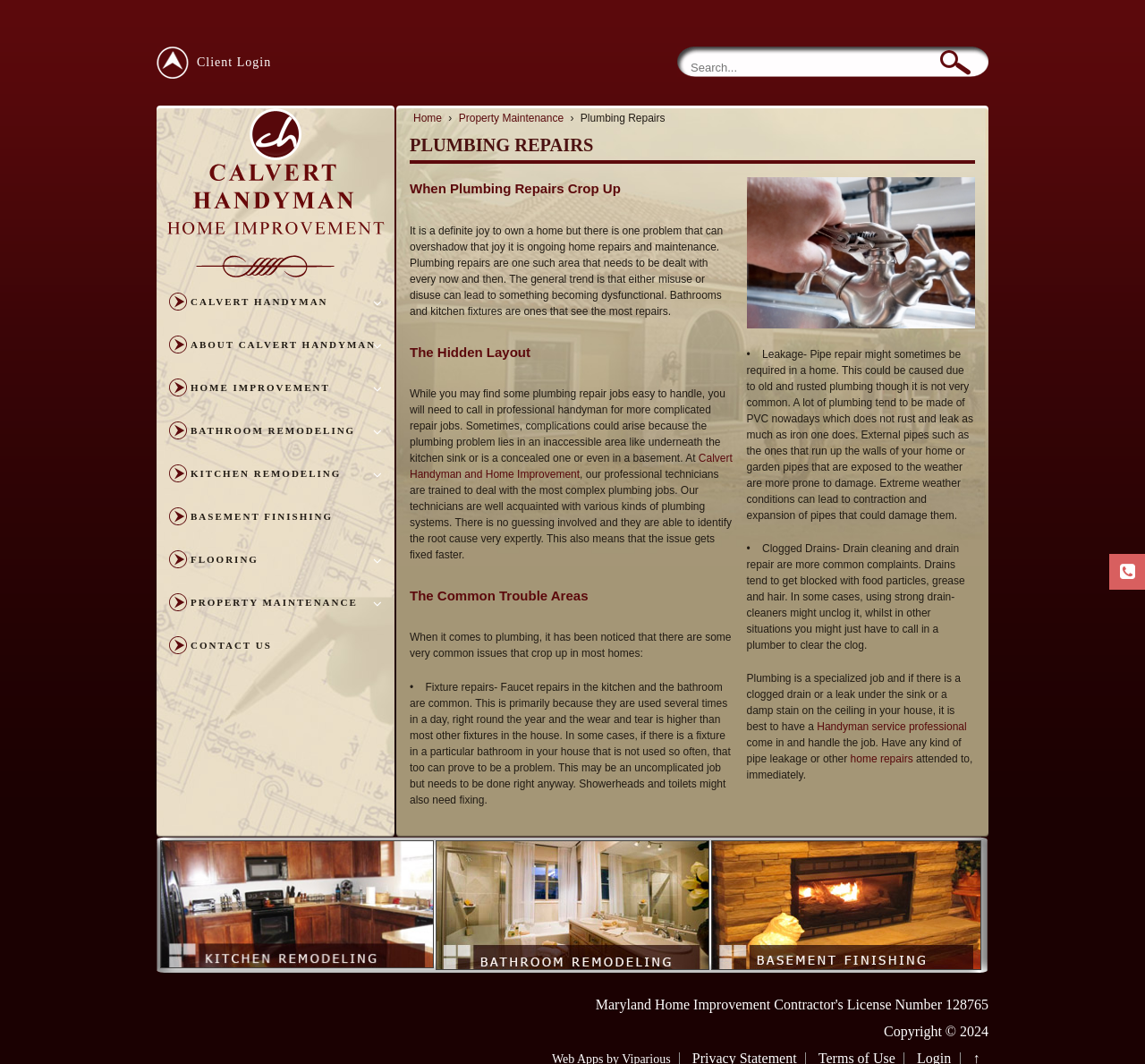For the element described, predict the bounding box coordinates as (top-left x, top-left y, bottom-right x, bottom-right y). All values should be between 0 and 1. Element description: name="s" placeholder="Search..."

[0.603, 0.051, 0.821, 0.07]